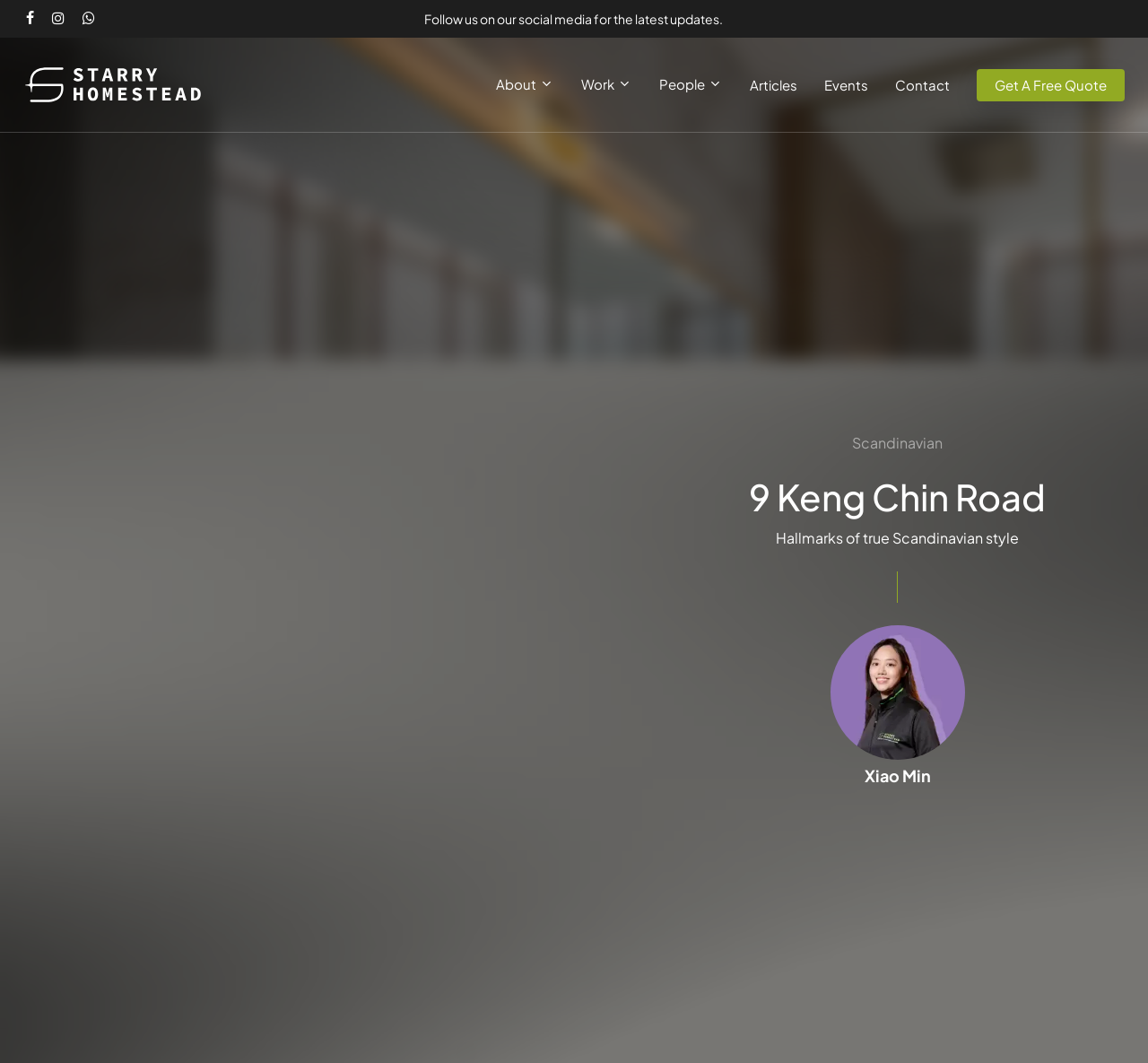Determine the title of the webpage and give its text content.

9 Keng Chin Road